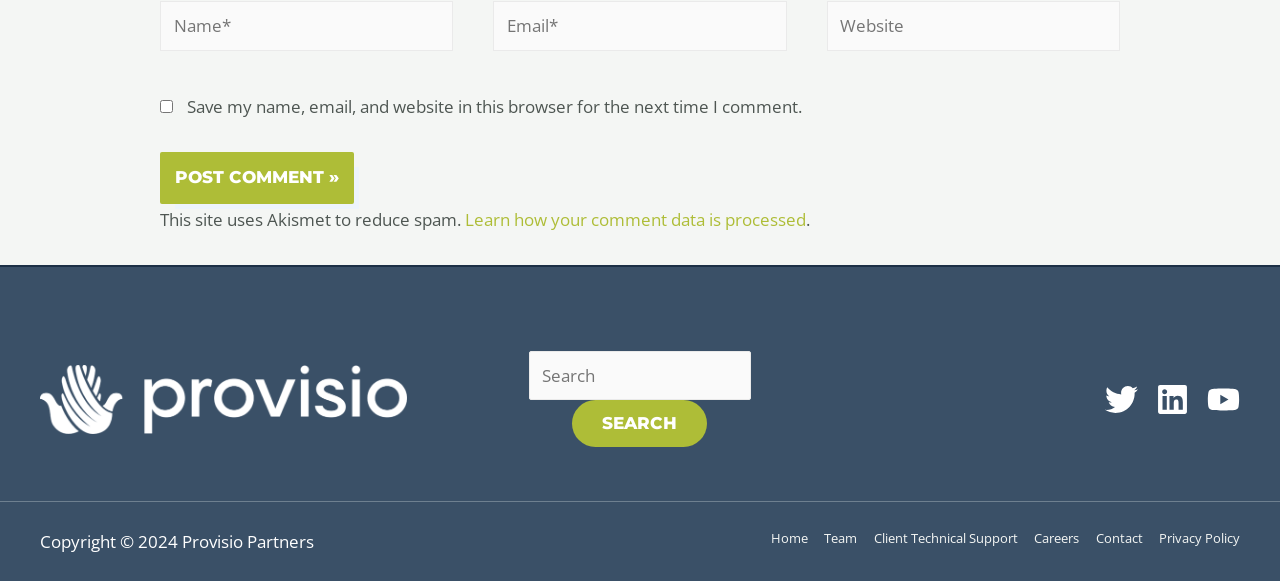What is the name of the company mentioned in the copyright notice?
Please give a well-detailed answer to the question.

The copyright notice at the bottom of the page reads 'Copyright © 2024 Provisio Partners', indicating that the company name is Provisio Partners.